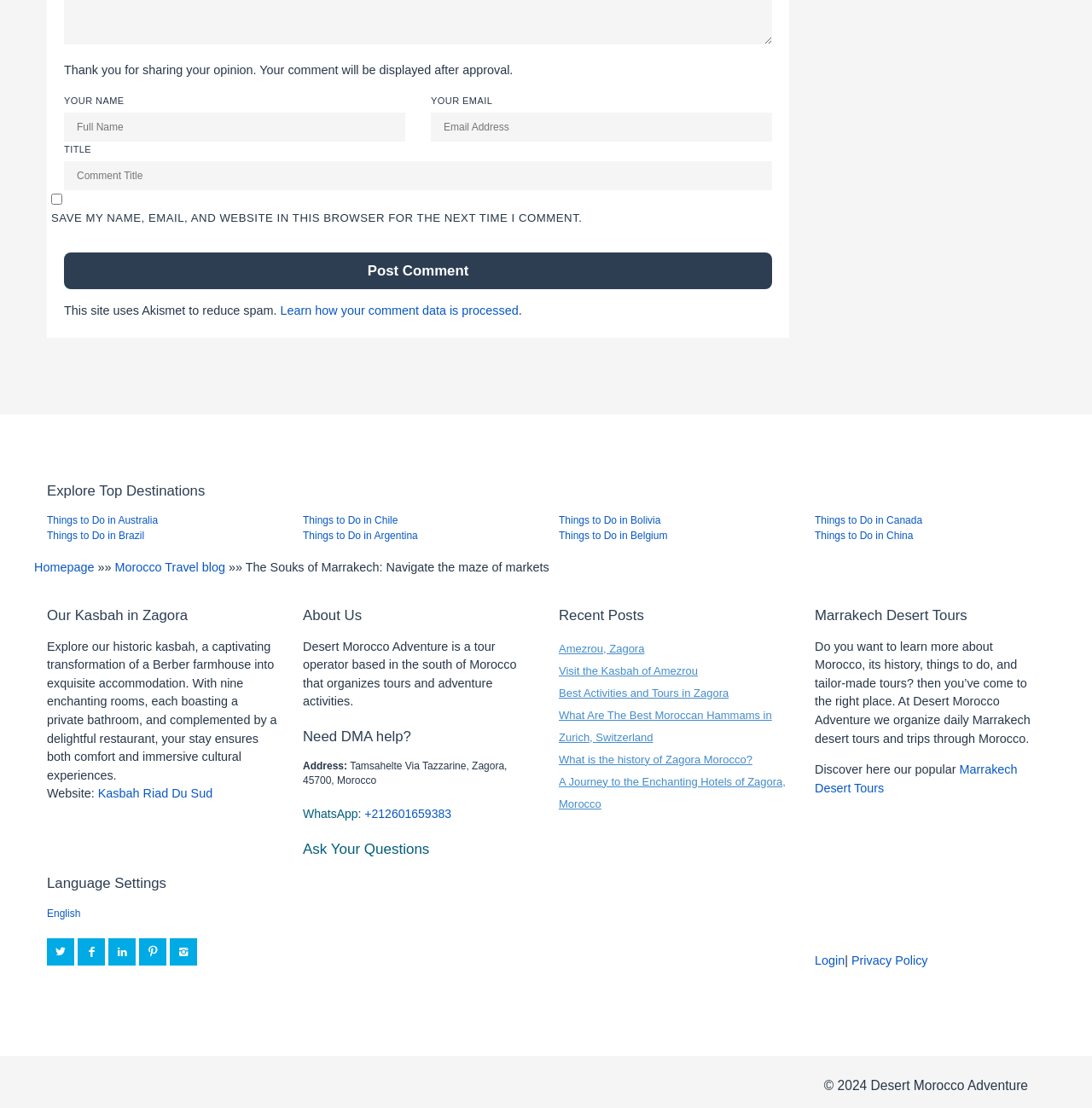Identify the bounding box coordinates of the HTML element based on this description: "Kasbah Riad Du Sud".

[0.09, 0.71, 0.195, 0.722]